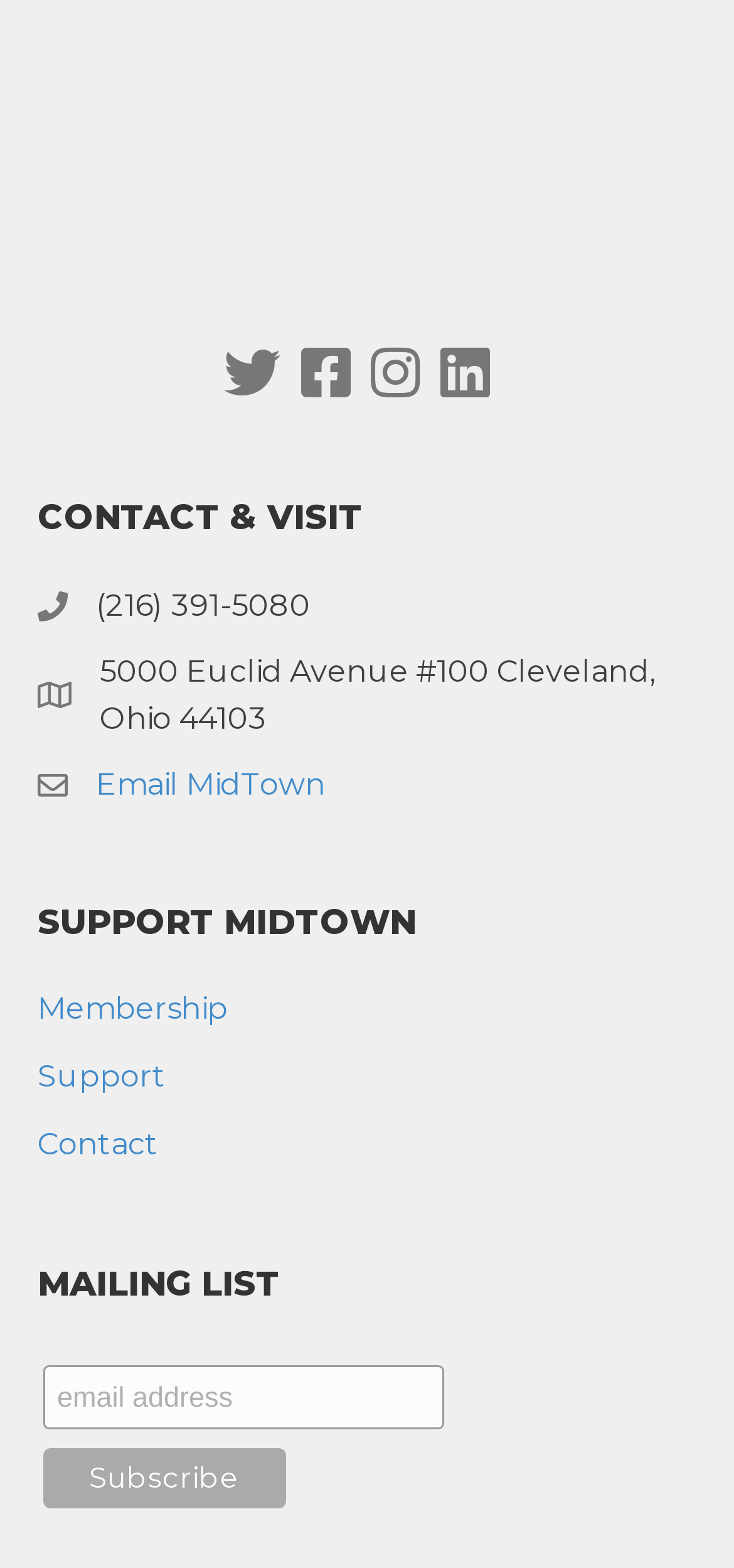Based on the provided description, "Membership", find the bounding box of the corresponding UI element in the screenshot.

[0.051, 0.632, 0.31, 0.655]